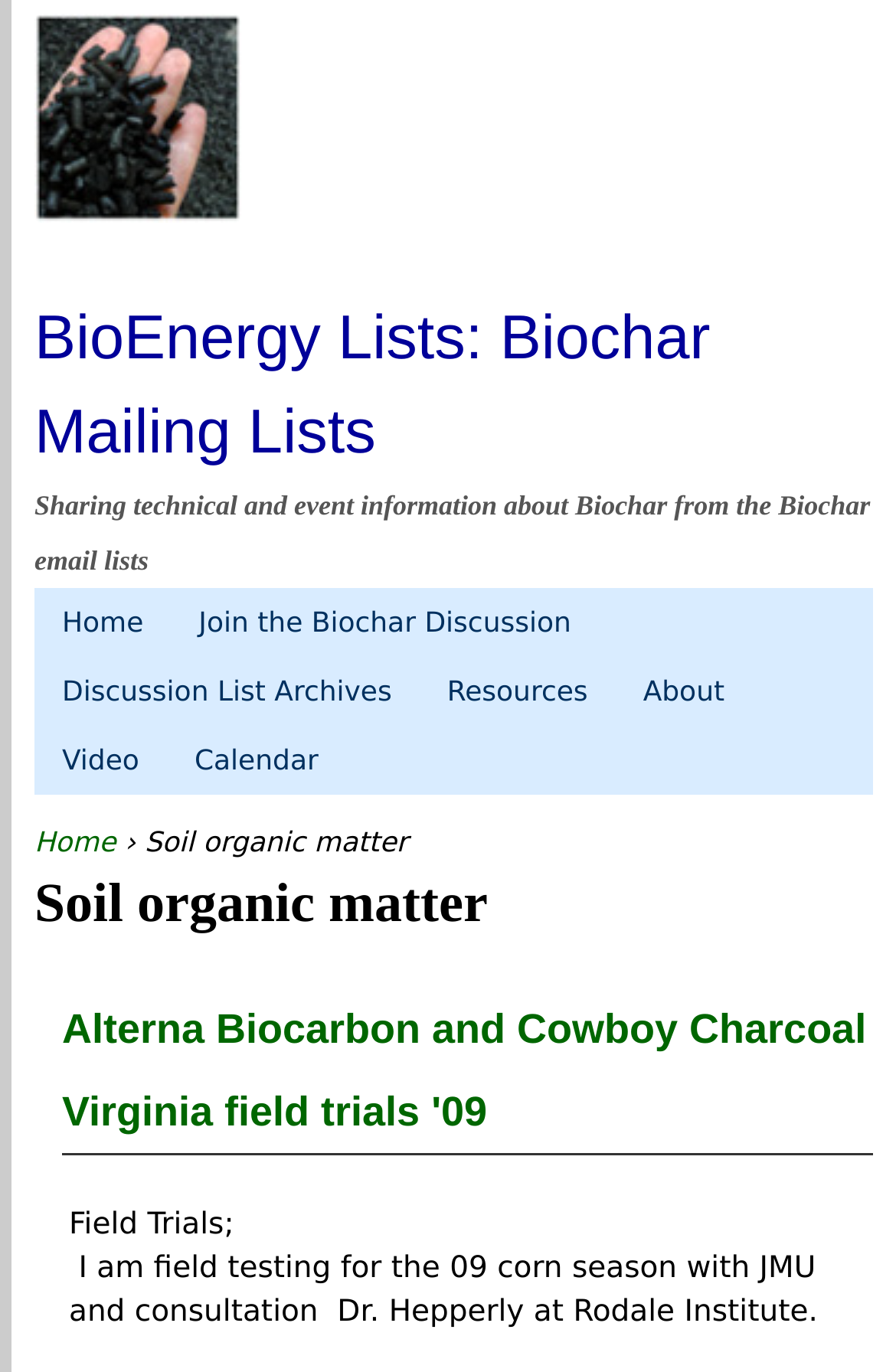Please indicate the bounding box coordinates for the clickable area to complete the following task: "view discussion list archives". The coordinates should be specified as four float numbers between 0 and 1, i.e., [left, top, right, bottom].

[0.038, 0.479, 0.468, 0.529]